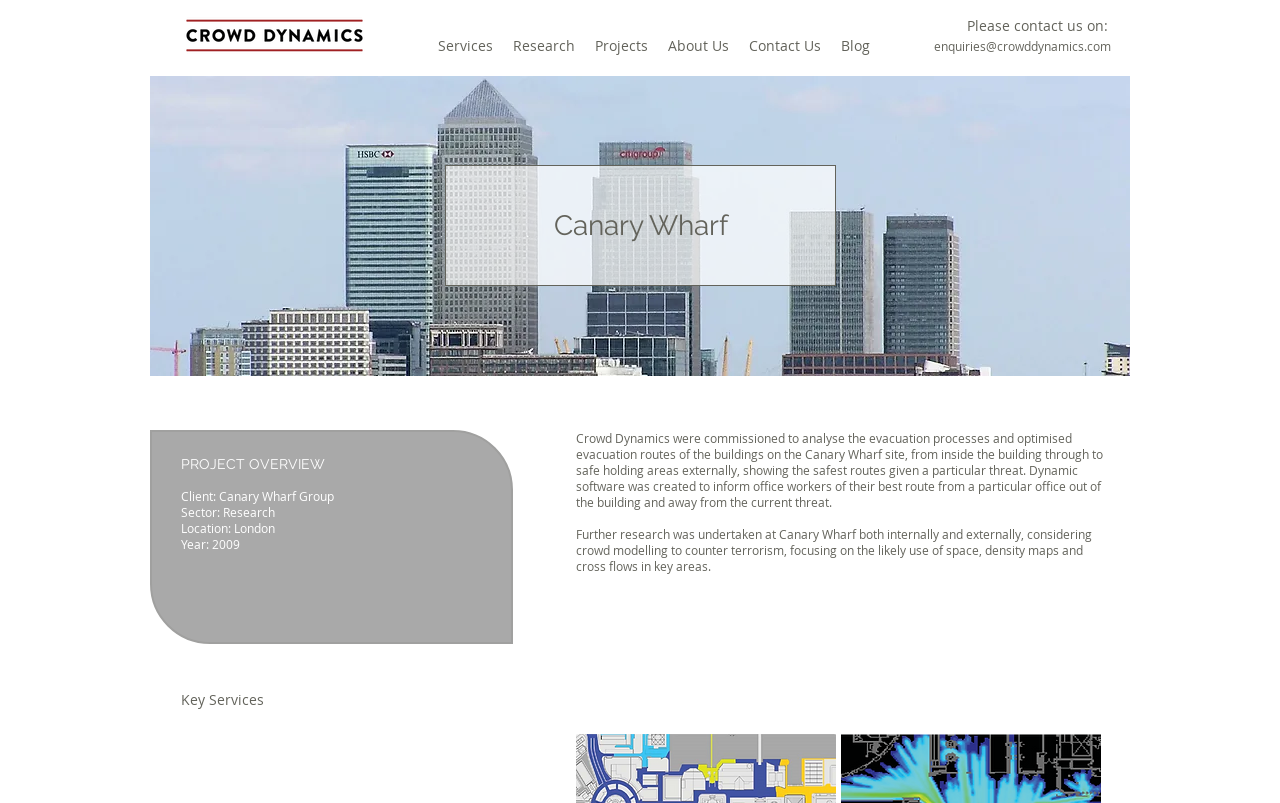Create an elaborate caption for the webpage.

The webpage is about a project overview of Canary Wharf, a research project by Crowd Dynamics. At the top left corner, there is a logo of Crowd Dynamics, which is an image. Below the logo, there is a navigation menu with links to different sections of the website, including Services, Research, Projects, About Us, Contact Us, and Blog.

On the right side of the navigation menu, there is a button with the text "Please contact us on:" followed by a link to an email address. Below this, there are two headings, "Canary Wharf" and "PROJECT OVERVIEW", which indicate the title of the project.

Under the headings, there are several lines of text that provide an overview of the project, including the client, sector, location, and year of the project. The text also describes the project's objectives, which include analyzing evacuation processes and optimizing evacuation routes, as well as conducting further research on crowd modeling to counter terrorism.

Below the project overview, there is a heading "Key Services" which suggests that the webpage may provide more information about the services offered by Crowd Dynamics. Overall, the webpage appears to be a project showcase, highlighting the work done by Crowd Dynamics on the Canary Wharf project.